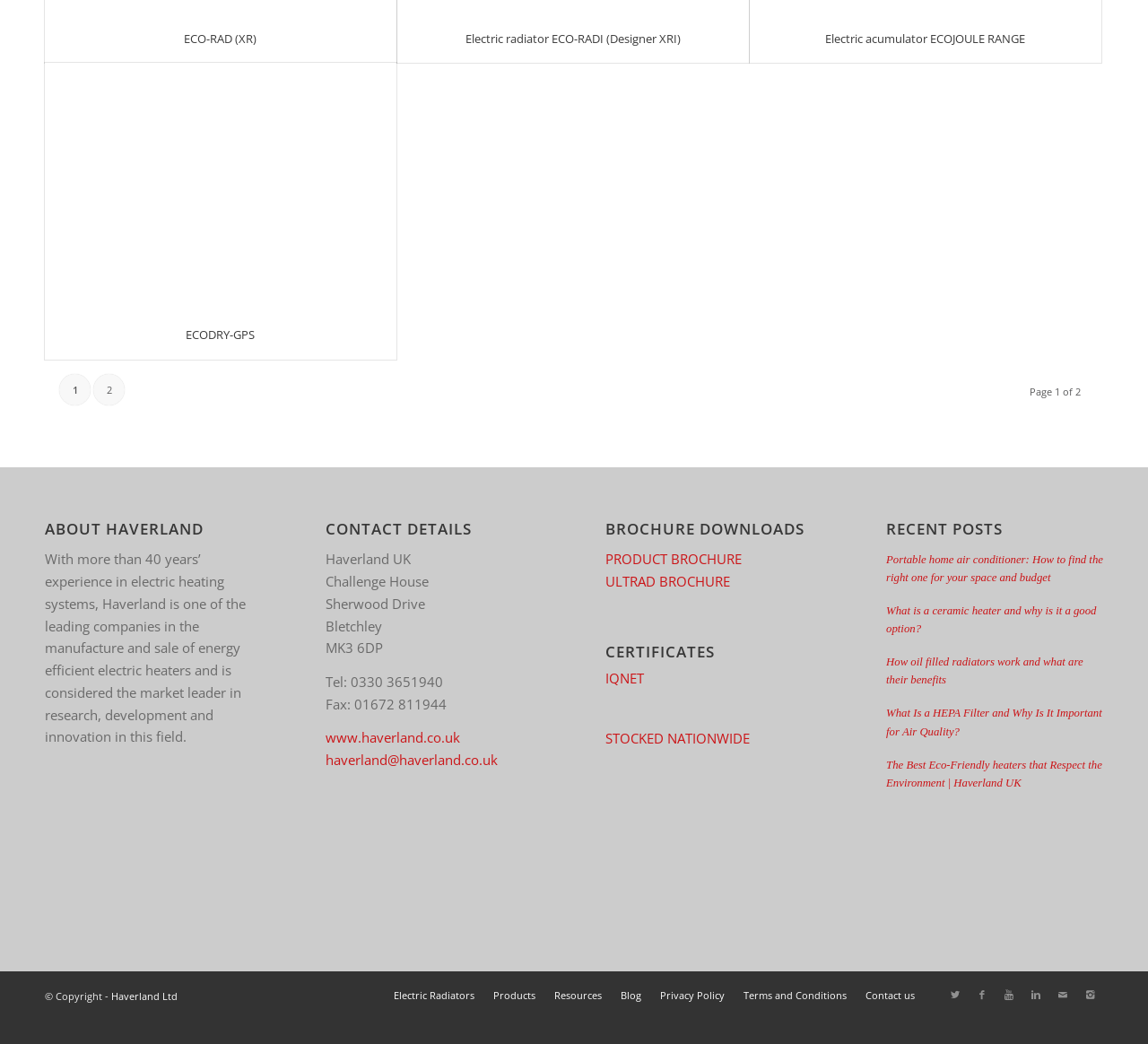Pinpoint the bounding box coordinates of the element you need to click to execute the following instruction: "Click on the link to download the product brochure". The bounding box should be represented by four float numbers between 0 and 1, in the format [left, top, right, bottom].

[0.528, 0.527, 0.646, 0.544]